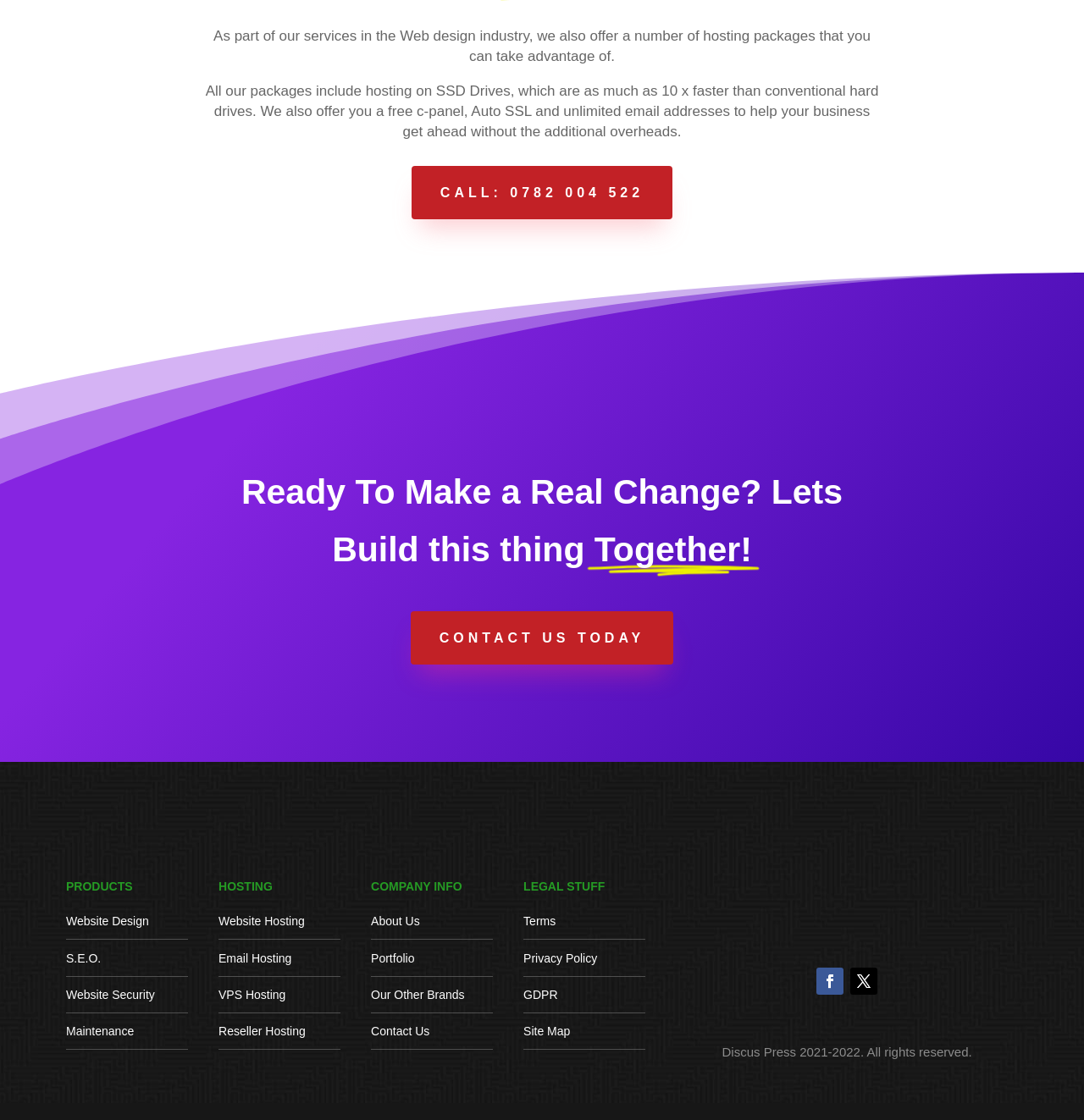Please respond to the question using a single word or phrase:
What is the name of the company?

Discus Press